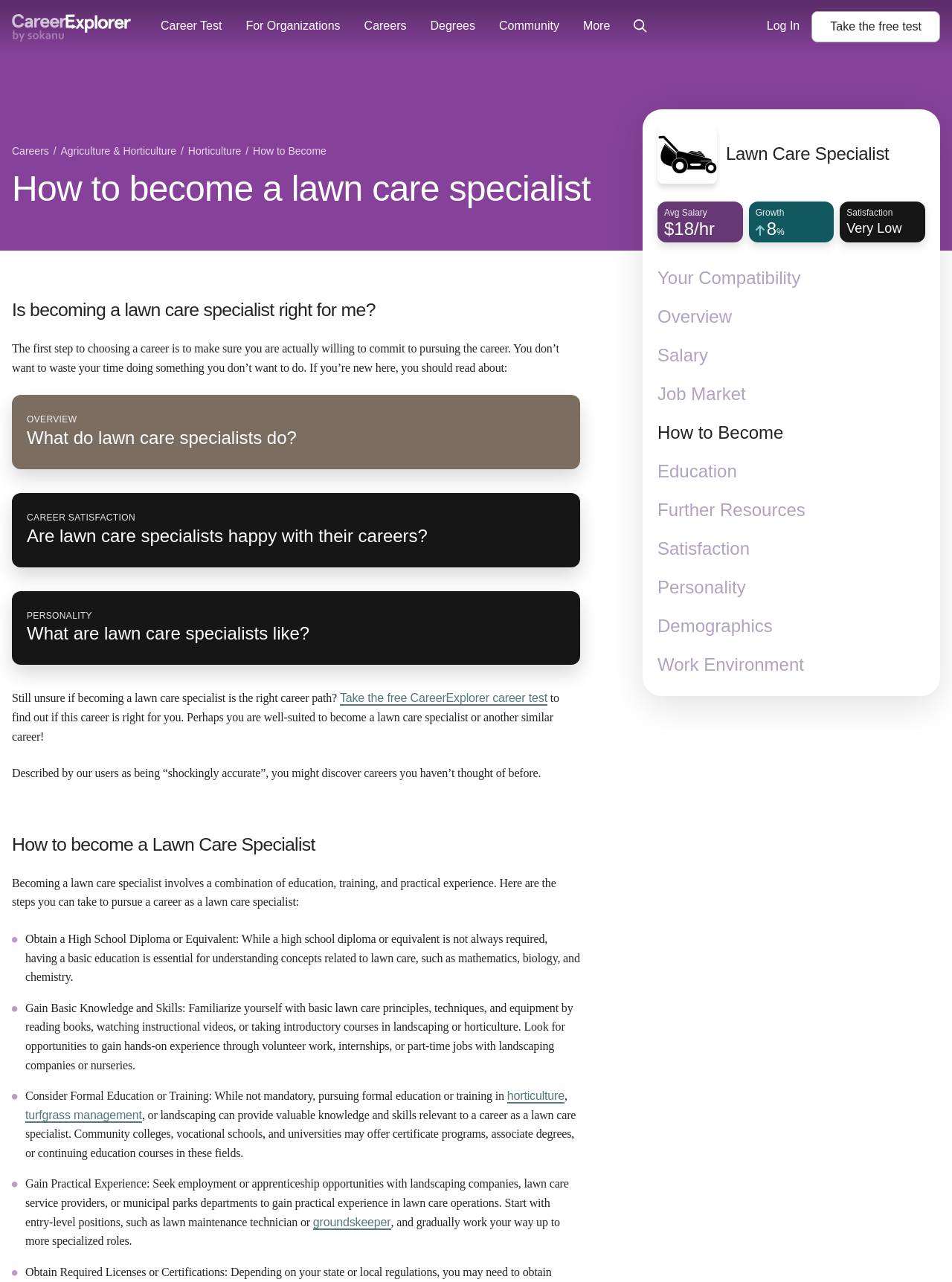Please identify the bounding box coordinates of the clickable area that will fulfill the following instruction: "Learn about what lawn care specialists do". The coordinates should be in the format of four float numbers between 0 and 1, i.e., [left, top, right, bottom].

[0.012, 0.308, 0.609, 0.366]